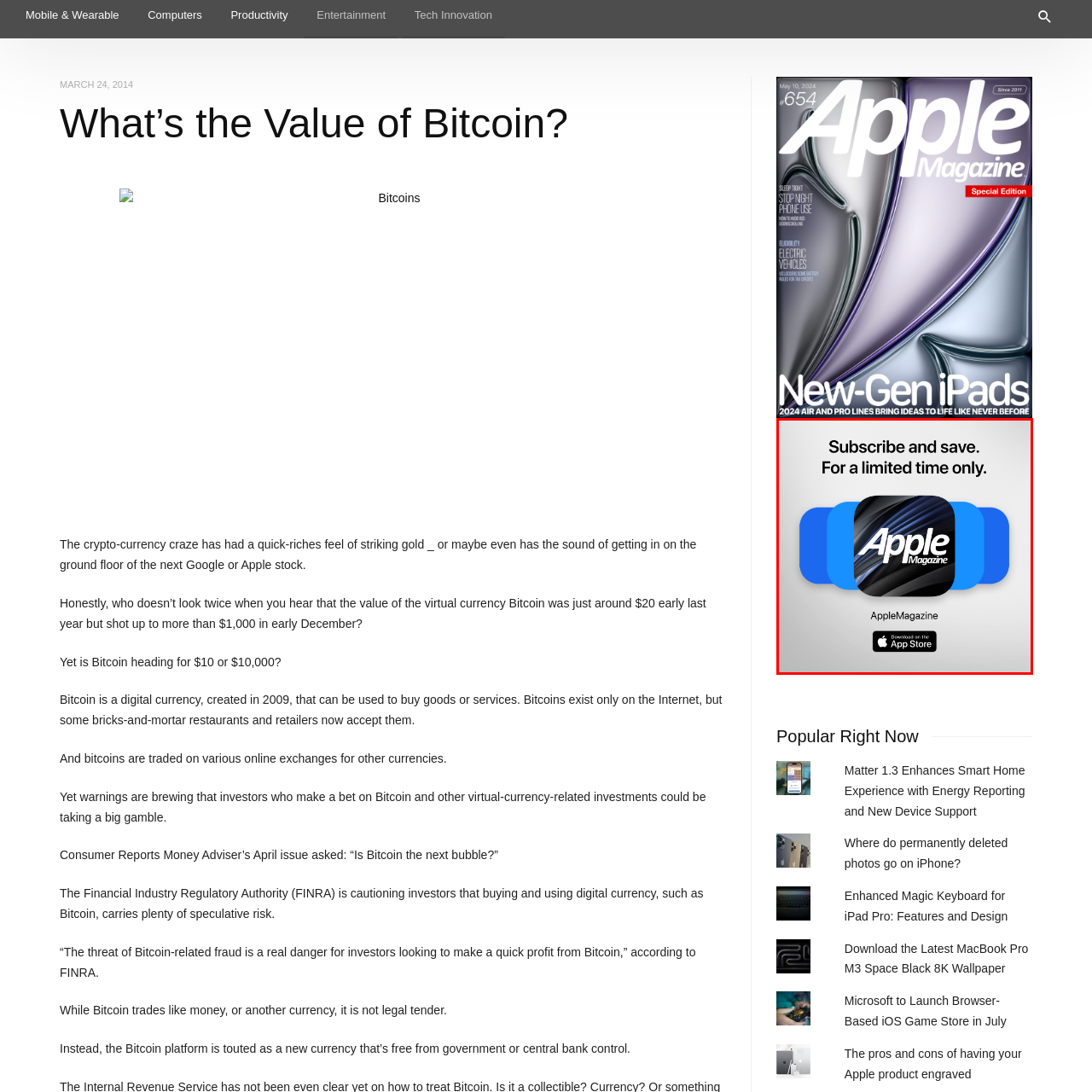Where can users download the magazine from?
Observe the image part marked by the red bounding box and give a detailed answer to the question.

According to the call-to-action presented below the Apple Magazine logo, users can download the magazine from the App Store, which is a convenient and accessible platform for users to access the magazine.